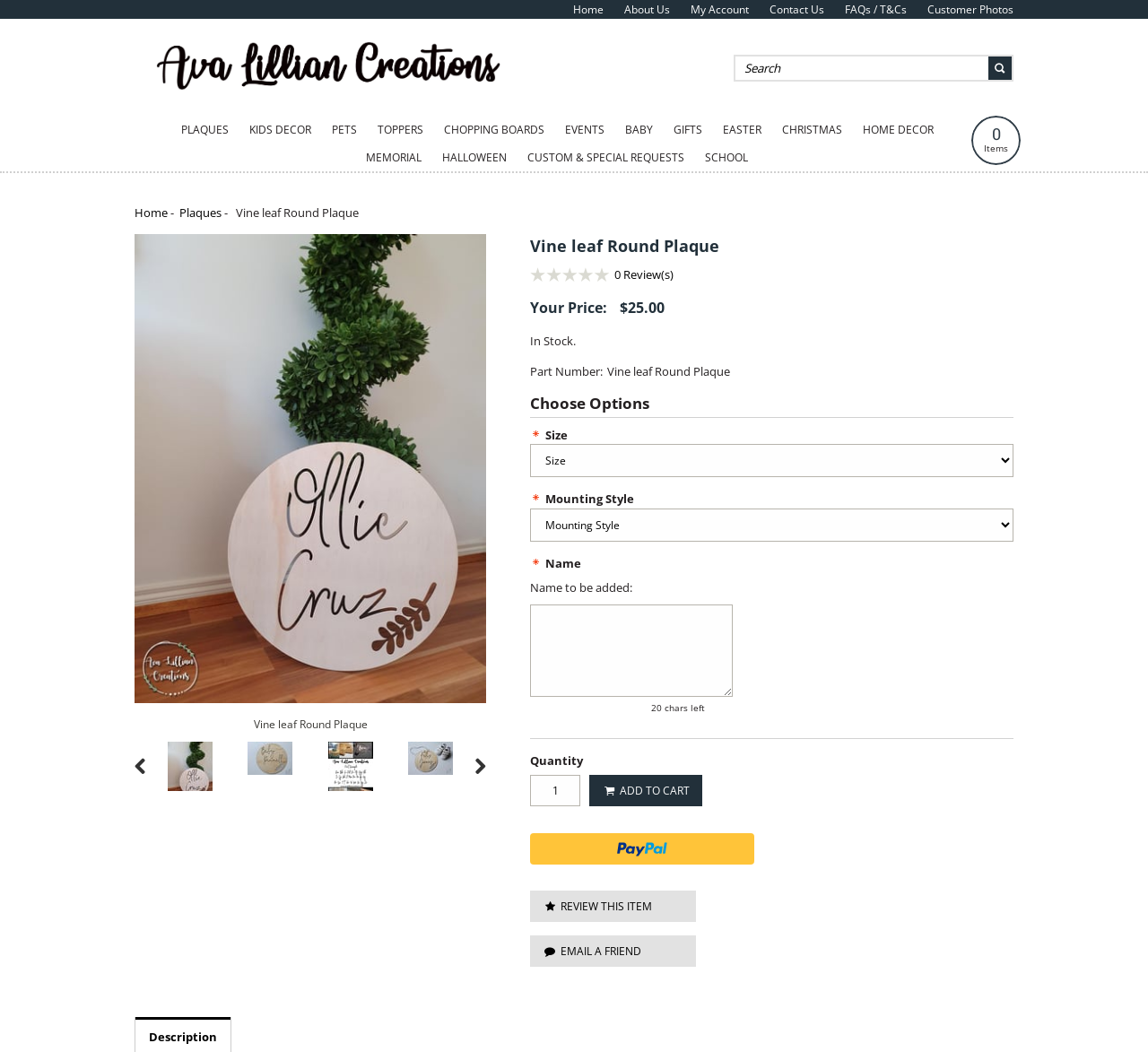Could you indicate the bounding box coordinates of the region to click in order to complete this instruction: "Search for a product".

[0.641, 0.054, 0.861, 0.076]